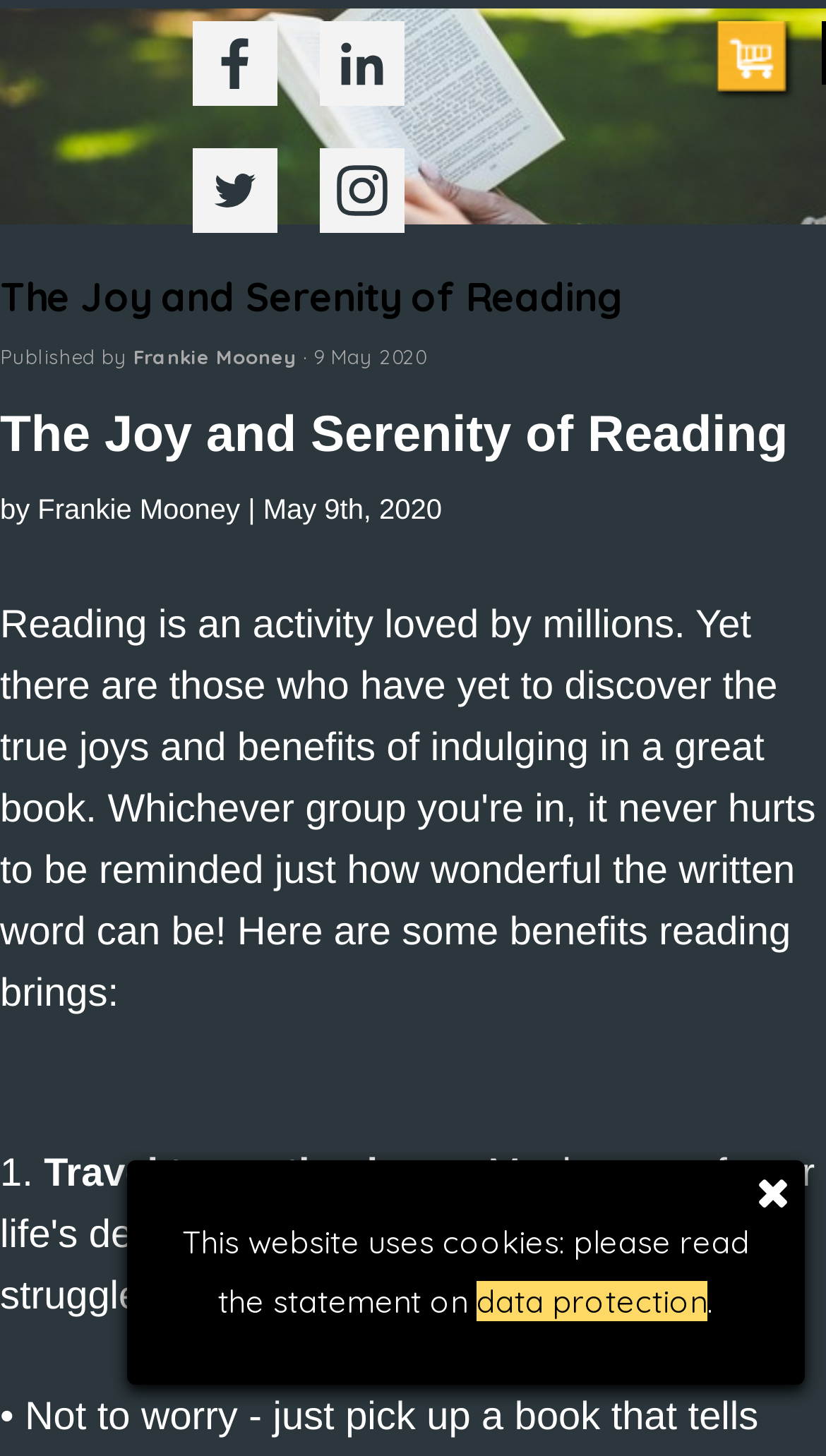What is the date of publication?
Could you answer the question with a detailed and thorough explanation?

I found the date of publication by looking at the header section of the webpage, where it says 'Published by Frankie Mooney · 9 May 2020'.